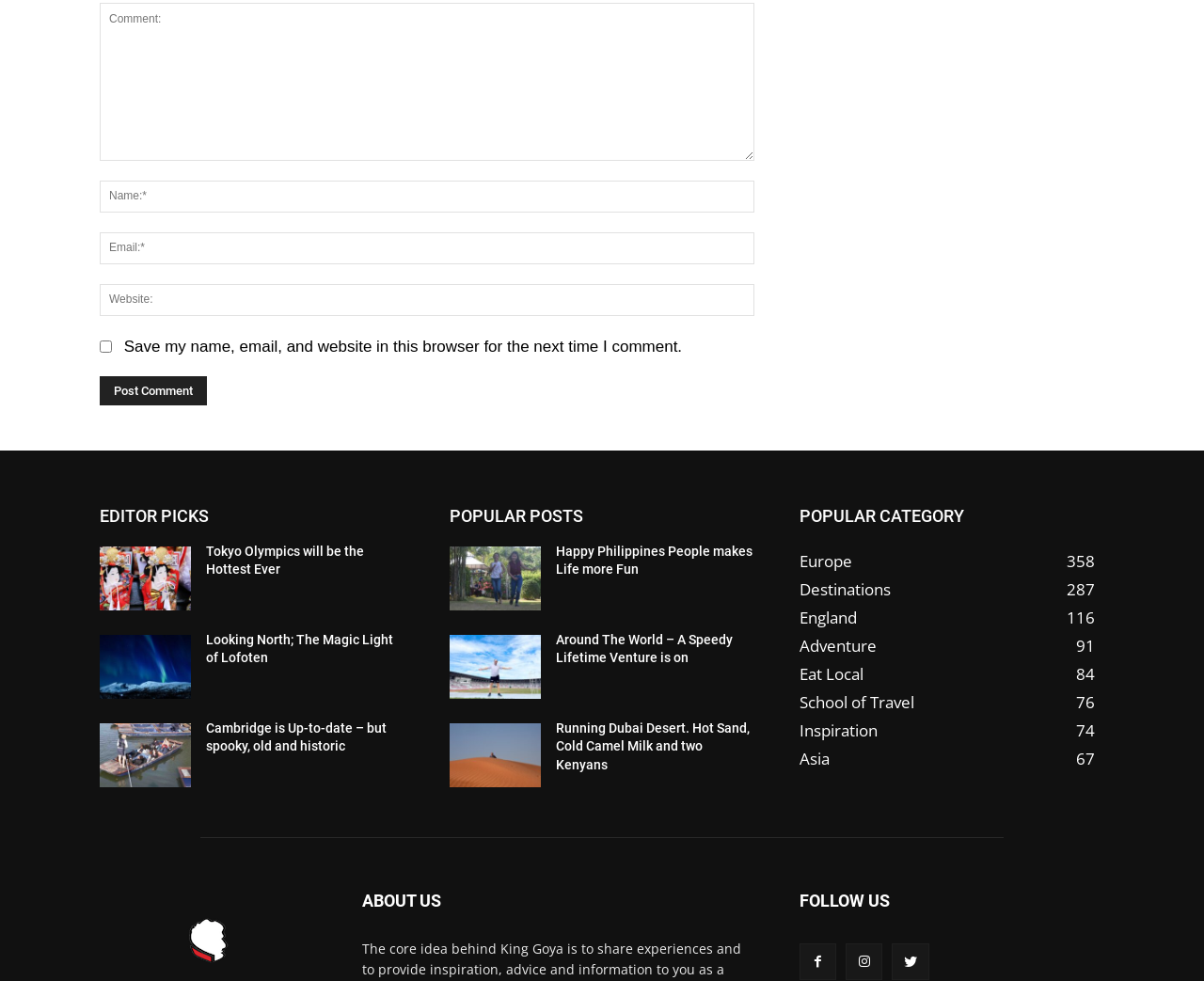Answer the question using only one word or a concise phrase: How many comment fields are there?

4